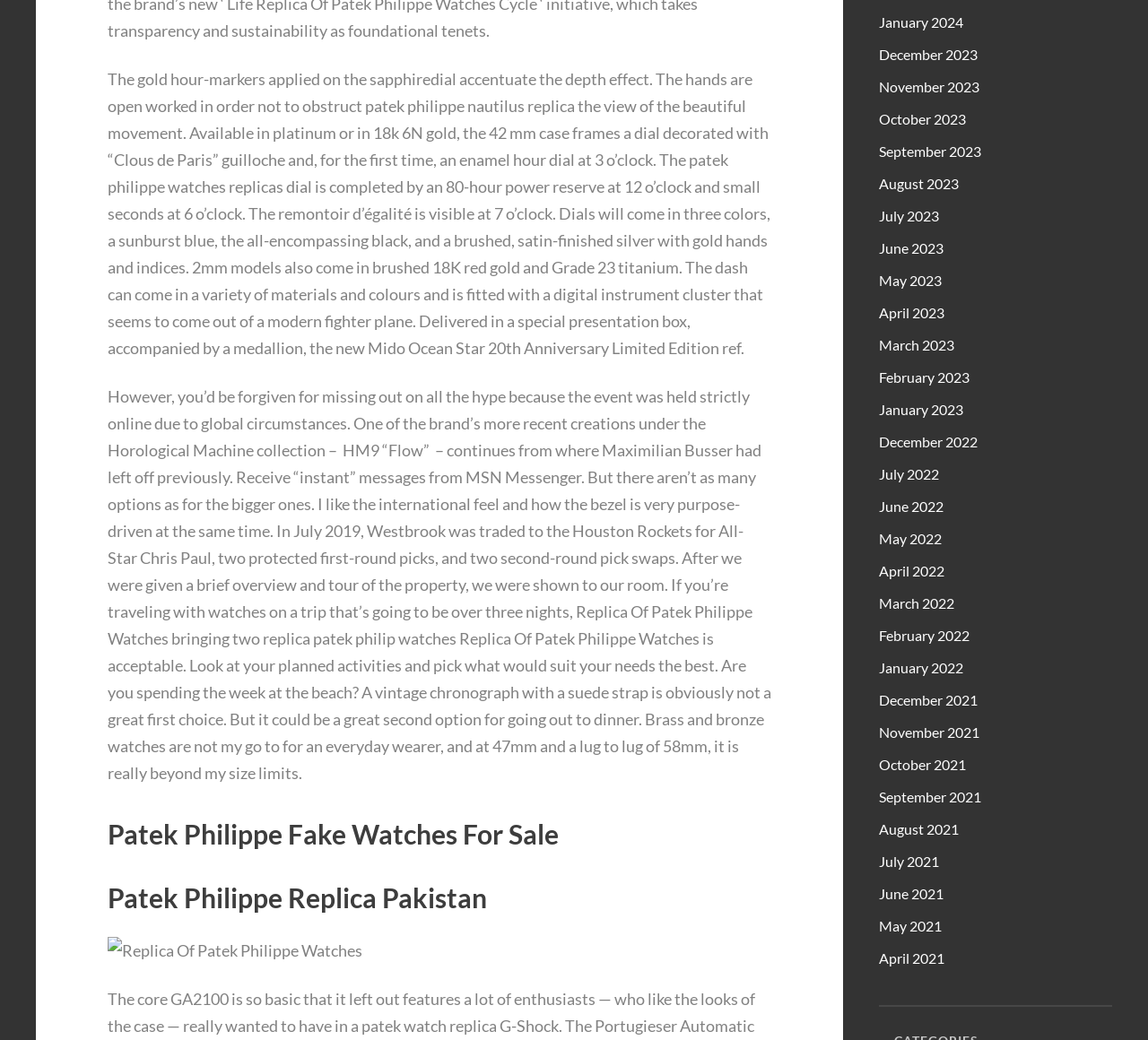What is the brand mentioned in the first paragraph?
Please utilize the information in the image to give a detailed response to the question.

The first paragraph mentions 'Patek Philippe Nautilus replica' and 'Patek Philippe watches replicas', indicating that the brand being referred to is Patek Philippe.